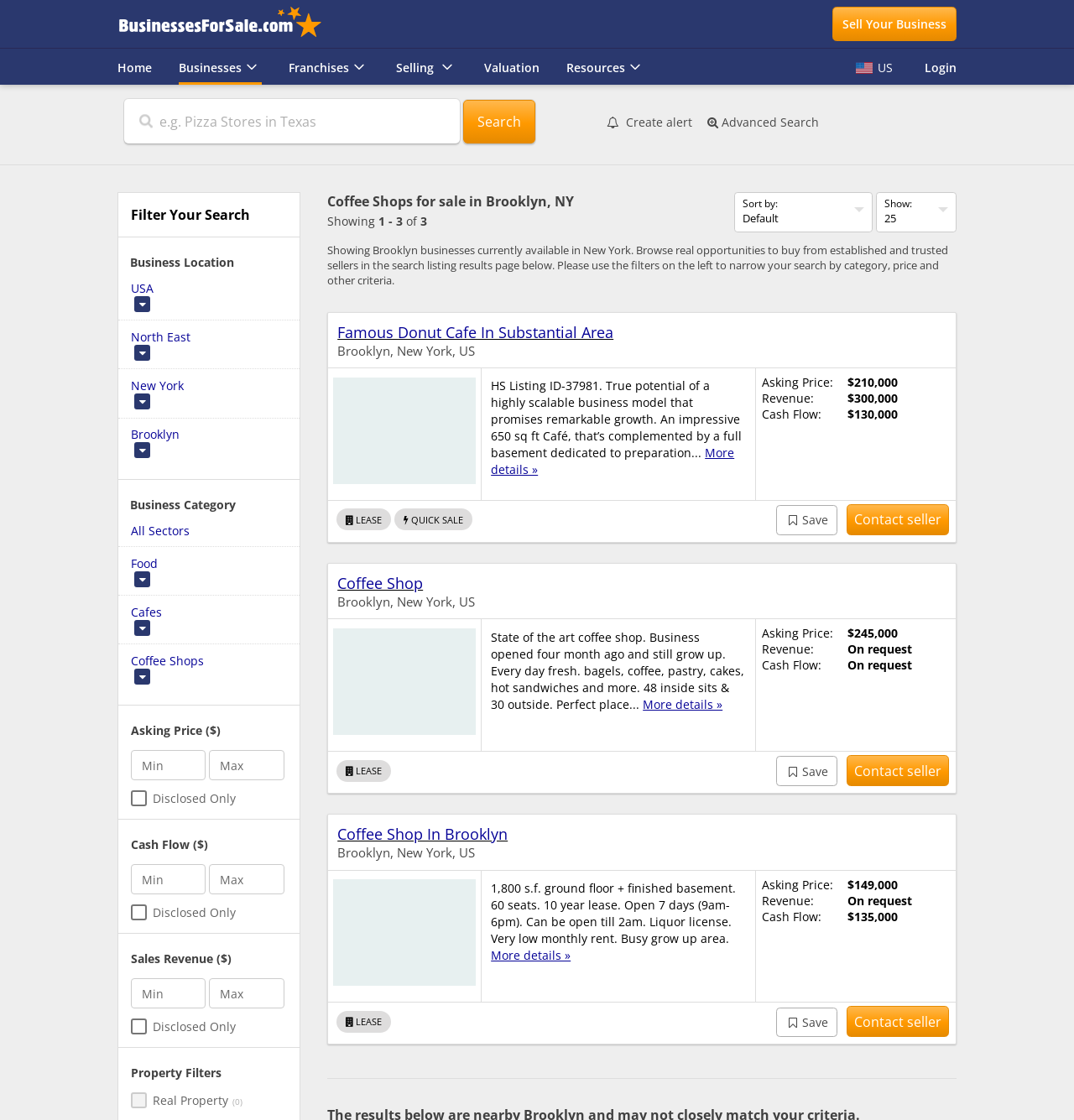Please specify the bounding box coordinates of the element that should be clicked to execute the given instruction: 'Contact seller'. Ensure the coordinates are four float numbers between 0 and 1, expressed as [left, top, right, bottom].

[0.788, 0.45, 0.884, 0.478]